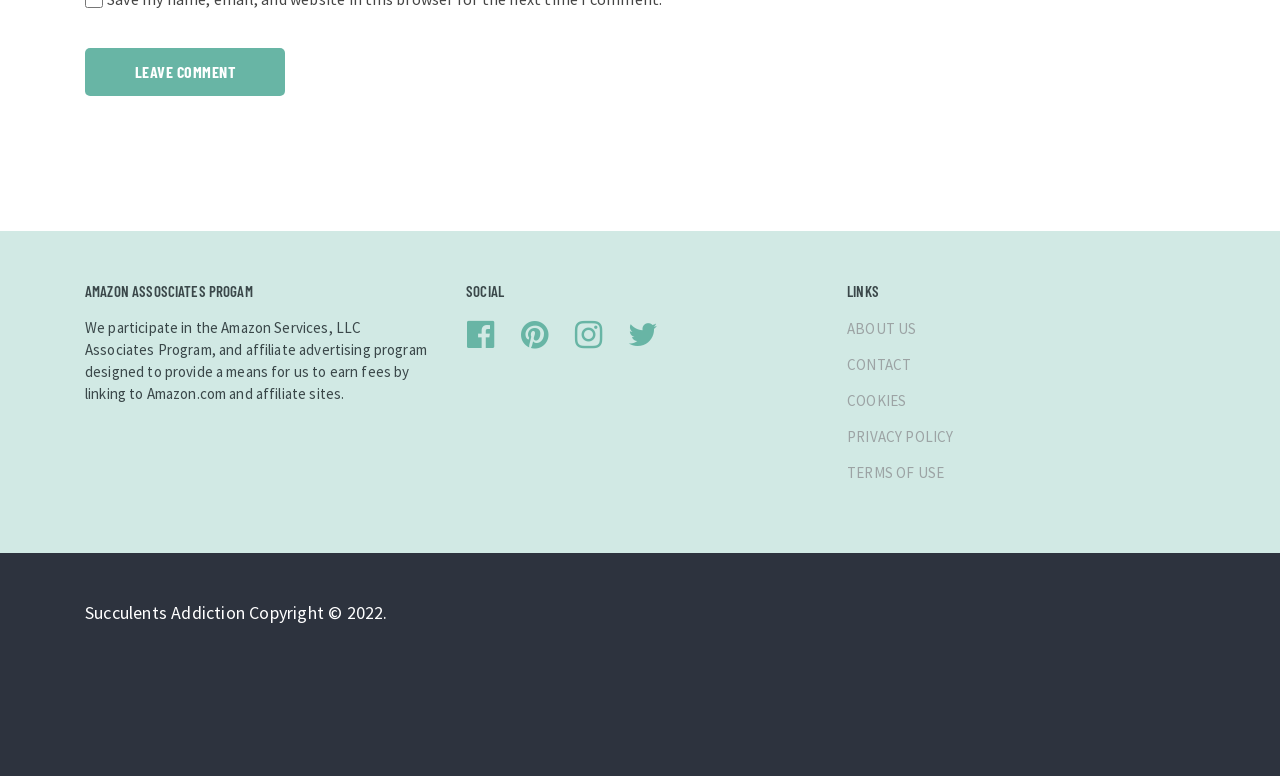Identify the bounding box for the given UI element using the description provided. Coordinates should be in the format (top-left x, top-left y, bottom-right x, bottom-right y) and must be between 0 and 1. Here is the description: title="Facebook"

[0.364, 0.411, 0.386, 0.447]